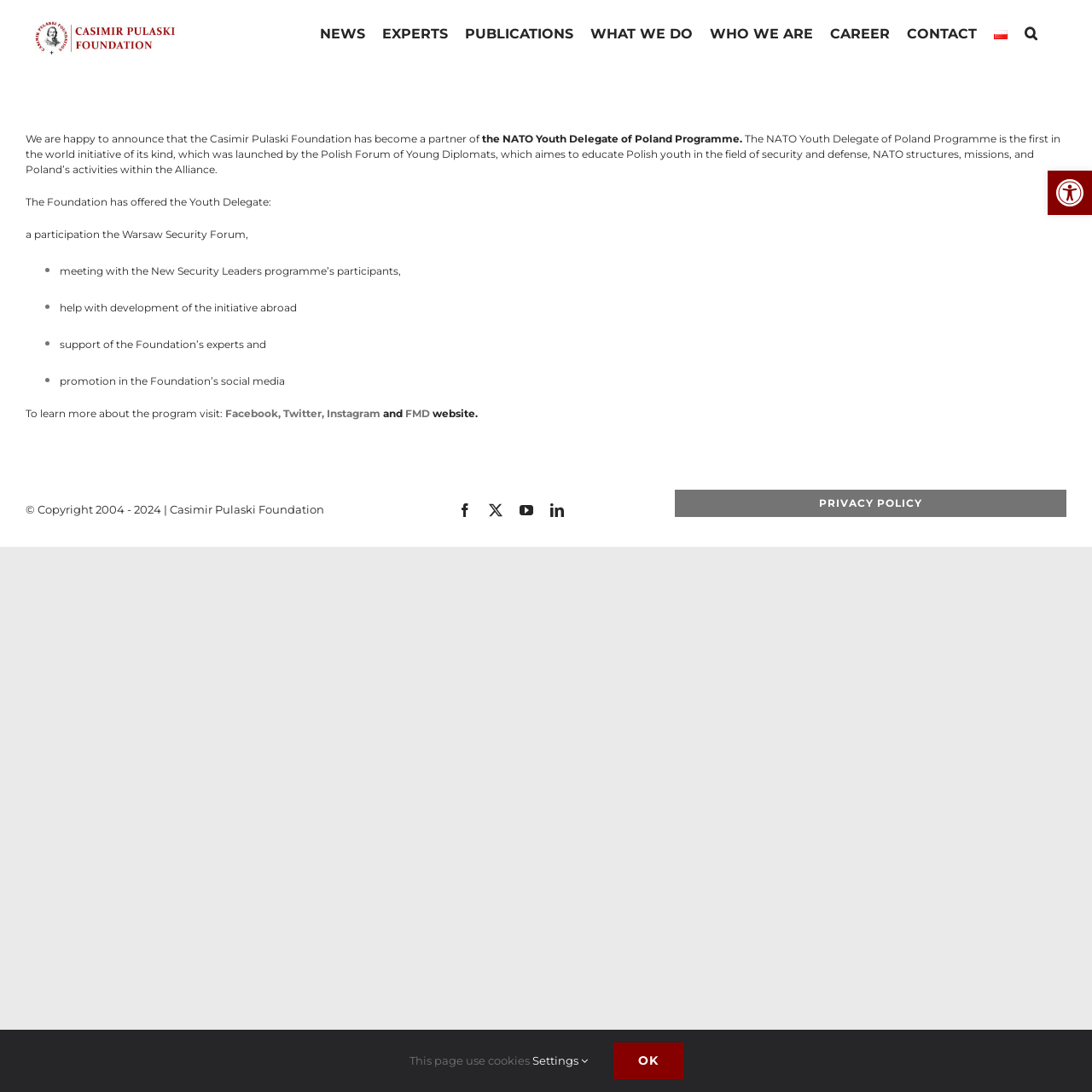Find the bounding box coordinates of the element to click in order to complete this instruction: "Open the main menu". The bounding box coordinates must be four float numbers between 0 and 1, denoted as [left, top, right, bottom].

[0.237, 0.008, 0.95, 0.058]